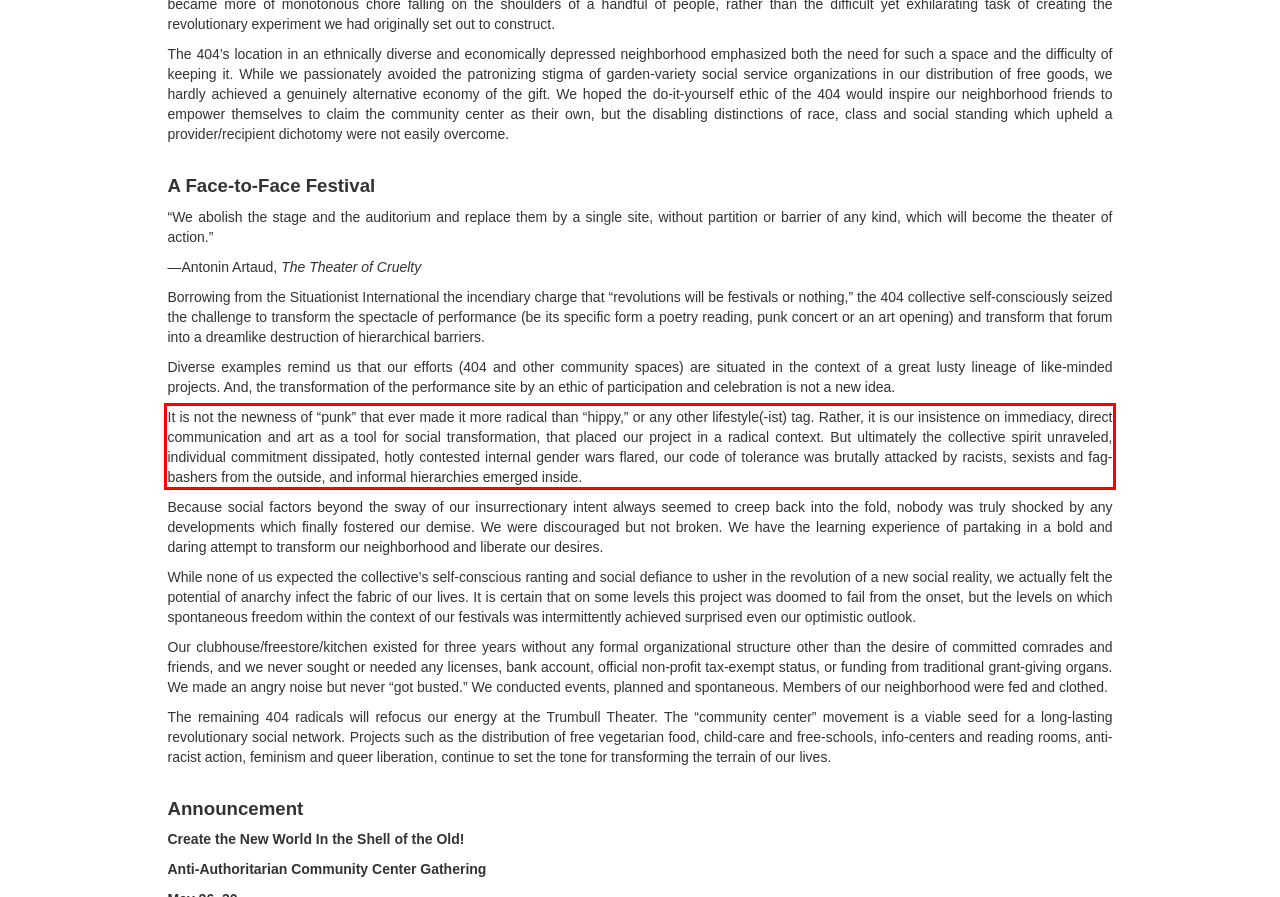Identify the red bounding box in the webpage screenshot and perform OCR to generate the text content enclosed.

It is not the newness of “punk” that ever made it more radical than “hippy,” or any other lifestyle(-ist) tag. Rather, it is our insistence on immediacy, direct communication and art as a tool for social transformation, that placed our project in a radical context. But ultimately the collective spirit unraveled, individual commitment dissipated, hotly contested internal gender wars flared, our code of tolerance was brutally attacked by racists, sexists and fag-bashers from the outside, and informal hierarchies emerged inside.